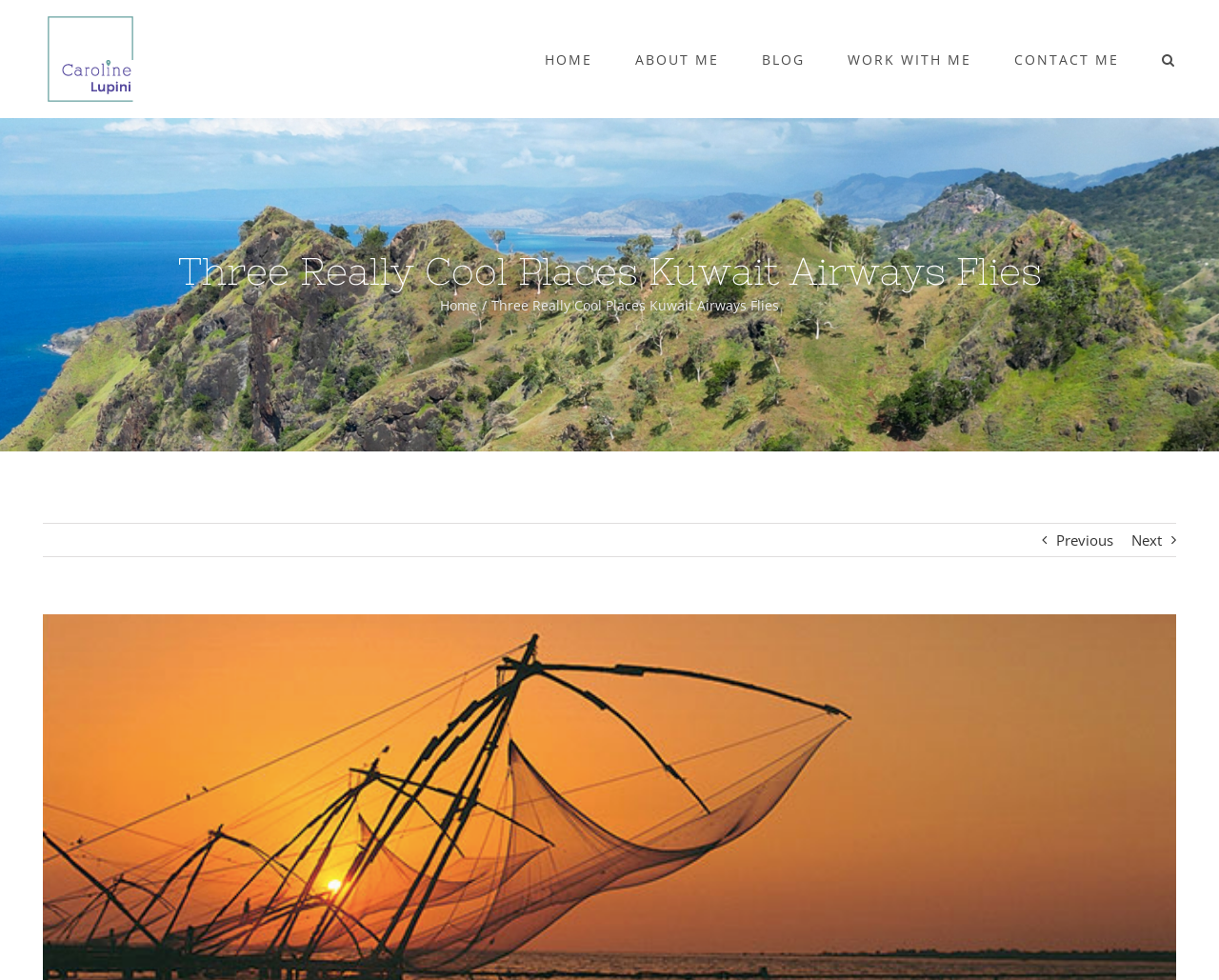Determine the bounding box coordinates of the element that should be clicked to execute the following command: "Go to the next page".

[0.928, 0.534, 0.953, 0.567]